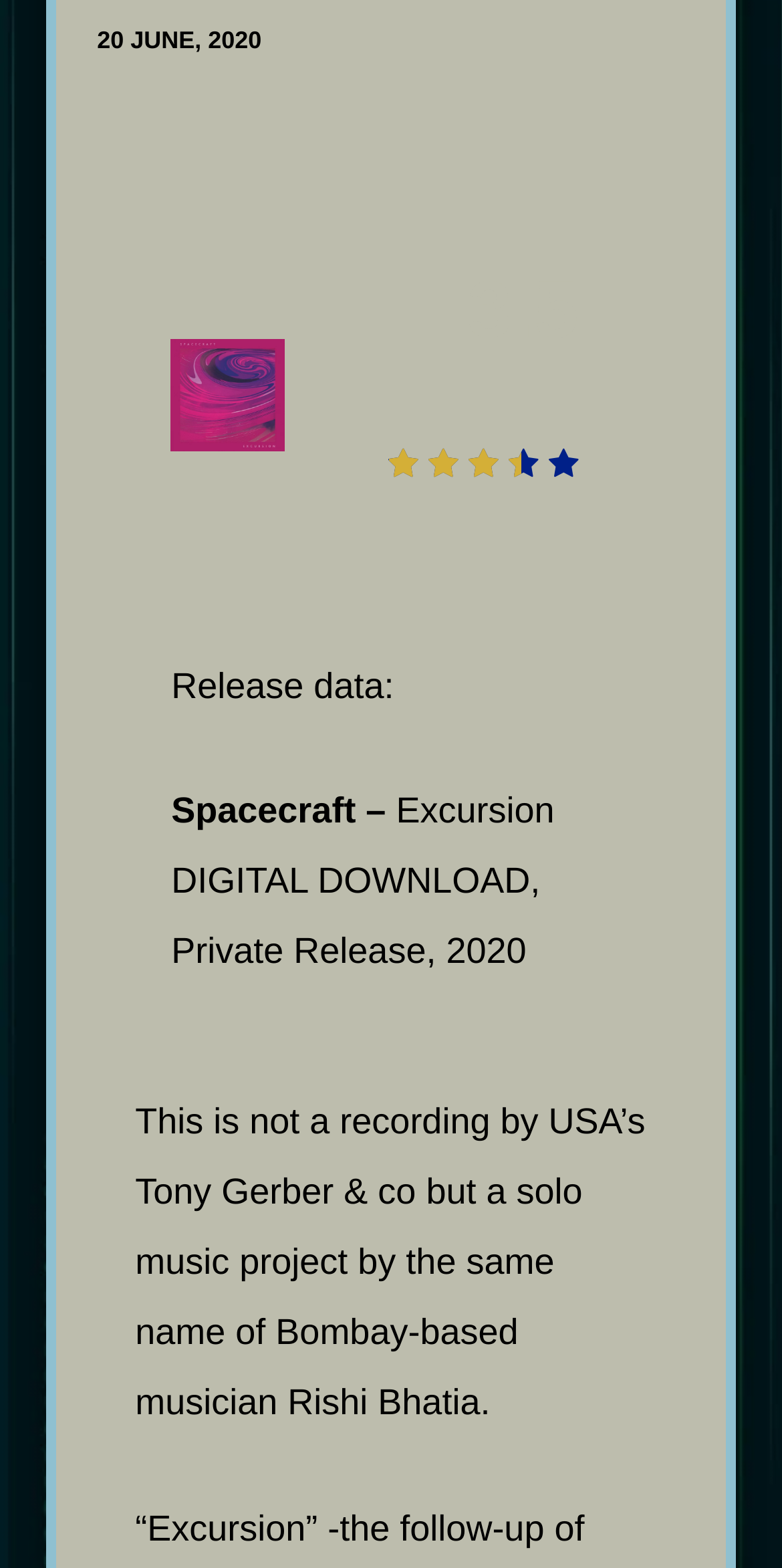Locate the bounding box coordinates of the UI element described by: "CreativeThemes". Provide the coordinates as four float numbers between 0 and 1, formatted as [left, top, right, bottom].

[0.546, 0.377, 0.81, 0.398]